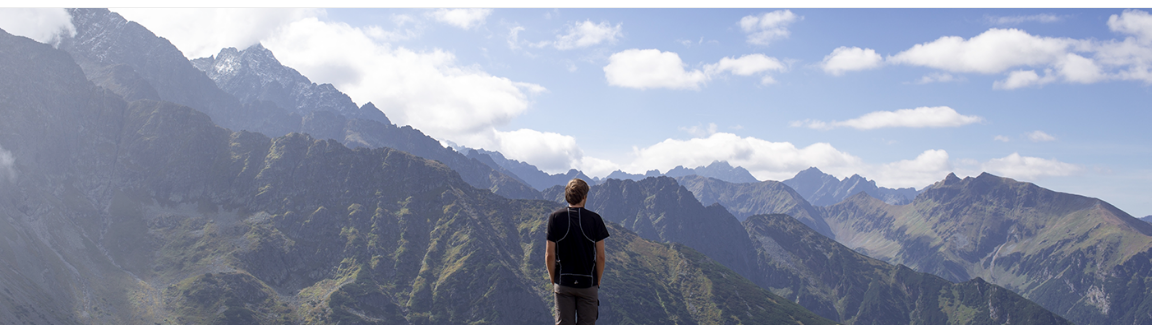Generate an elaborate caption that covers all aspects of the image.

The image captures a serene moment in nature, showcasing a solitary figure standing at the edge of a majestic mountain range. With a backdrop of towering peaks adorned with patches of snow, the landscape exudes a sense of tranquility and wonder. The person, dressed in casual outdoor attire and a backpack, gazes into the vastness of the mountains, reflecting a spirit of adventure and exploration. Soft clouds drift across a bright blue sky, complementing the vibrant greens and rocky textures of the mountainside. This scene encapsulates the allure of the great outdoors, inviting onlookers to embrace the beauty and serenity that nature offers.